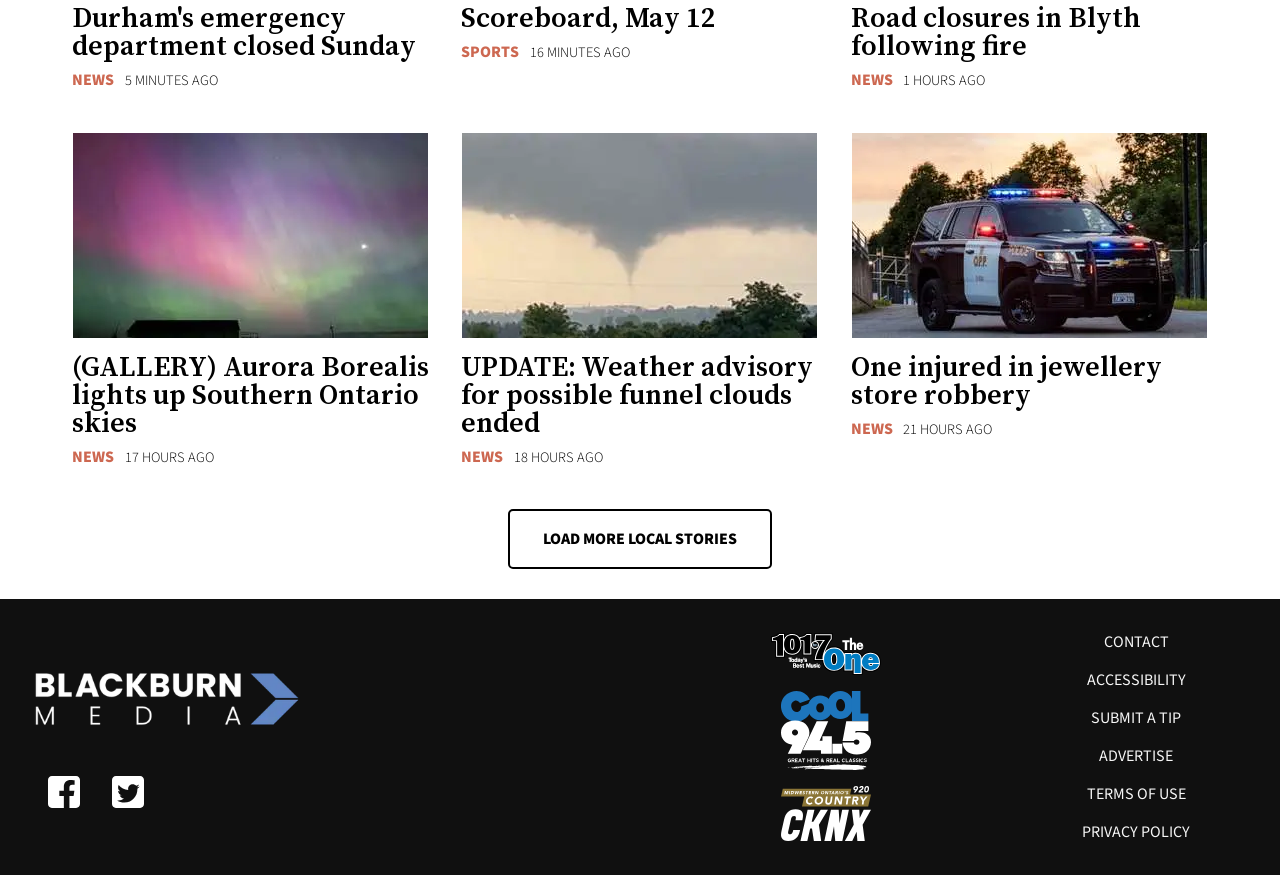Identify the bounding box coordinates of the specific part of the webpage to click to complete this instruction: "Open the 'CONTACT' page".

[0.8, 0.721, 0.975, 0.746]